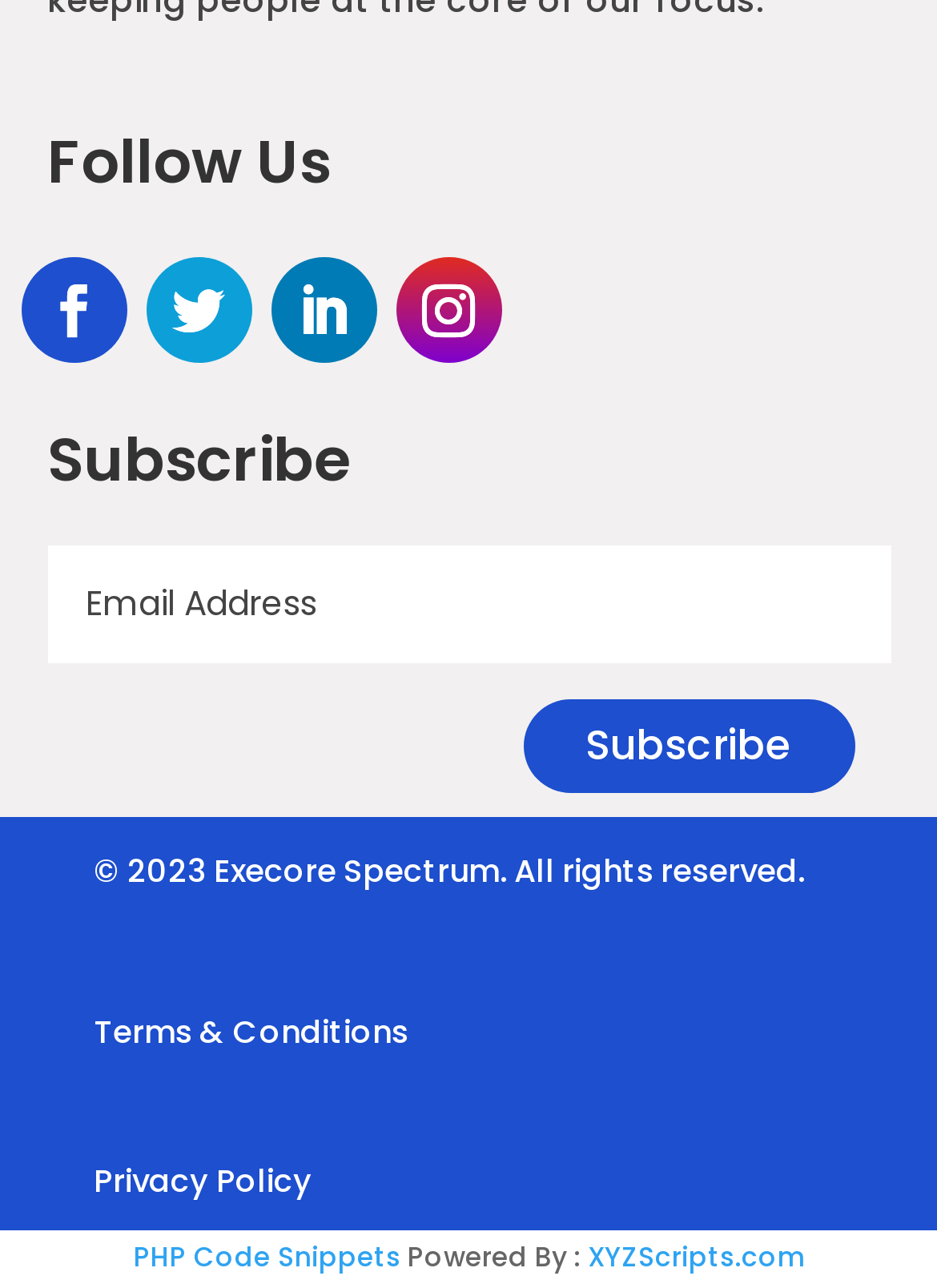What is the call-to-action button text?
Provide a fully detailed and comprehensive answer to the question.

I located the button below the textbox and 'Subscribe' heading, which has the text 'Subscribe 5', indicating that it is a call-to-action button to subscribe to a service or newsletter.